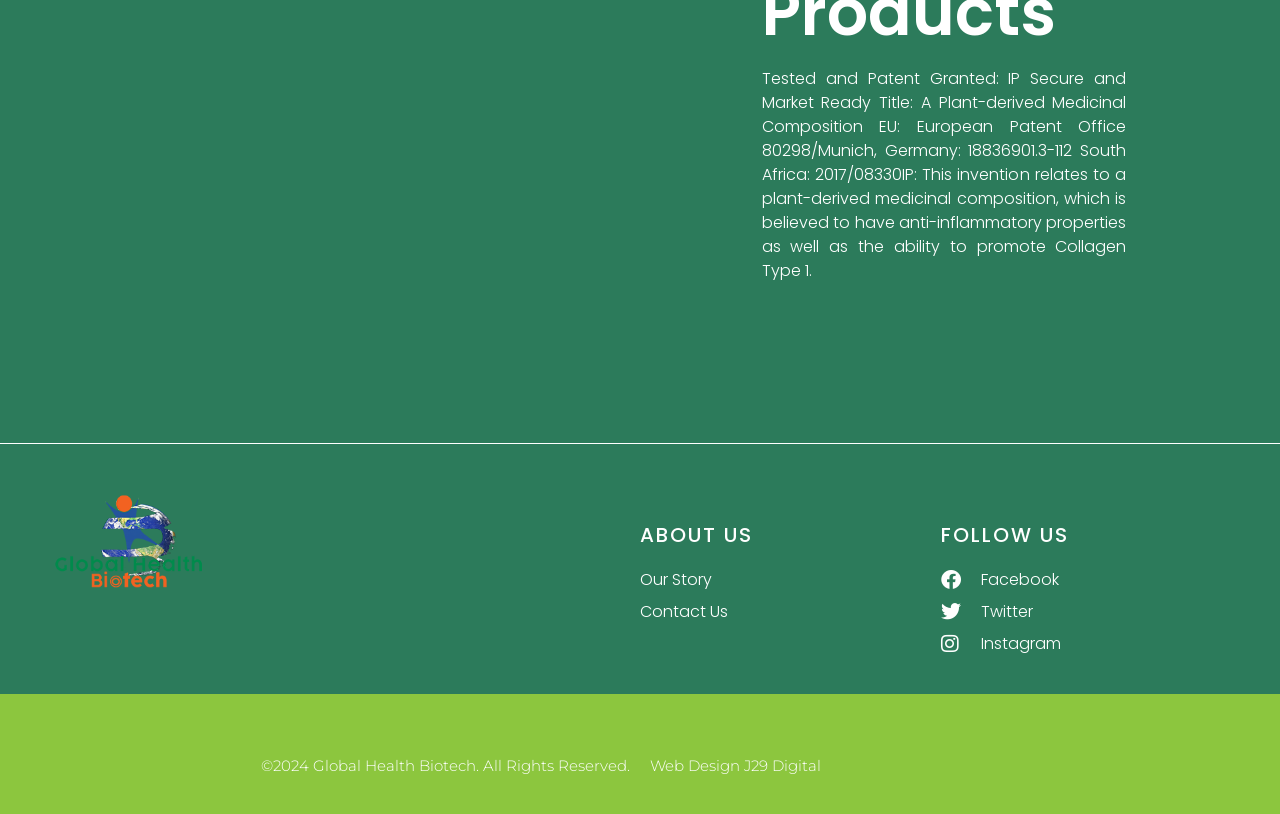Extract the bounding box coordinates for the UI element described by the text: "Facebook". The coordinates should be in the form of [left, top, right, bottom] with values between 0 and 1.

[0.735, 0.698, 0.97, 0.727]